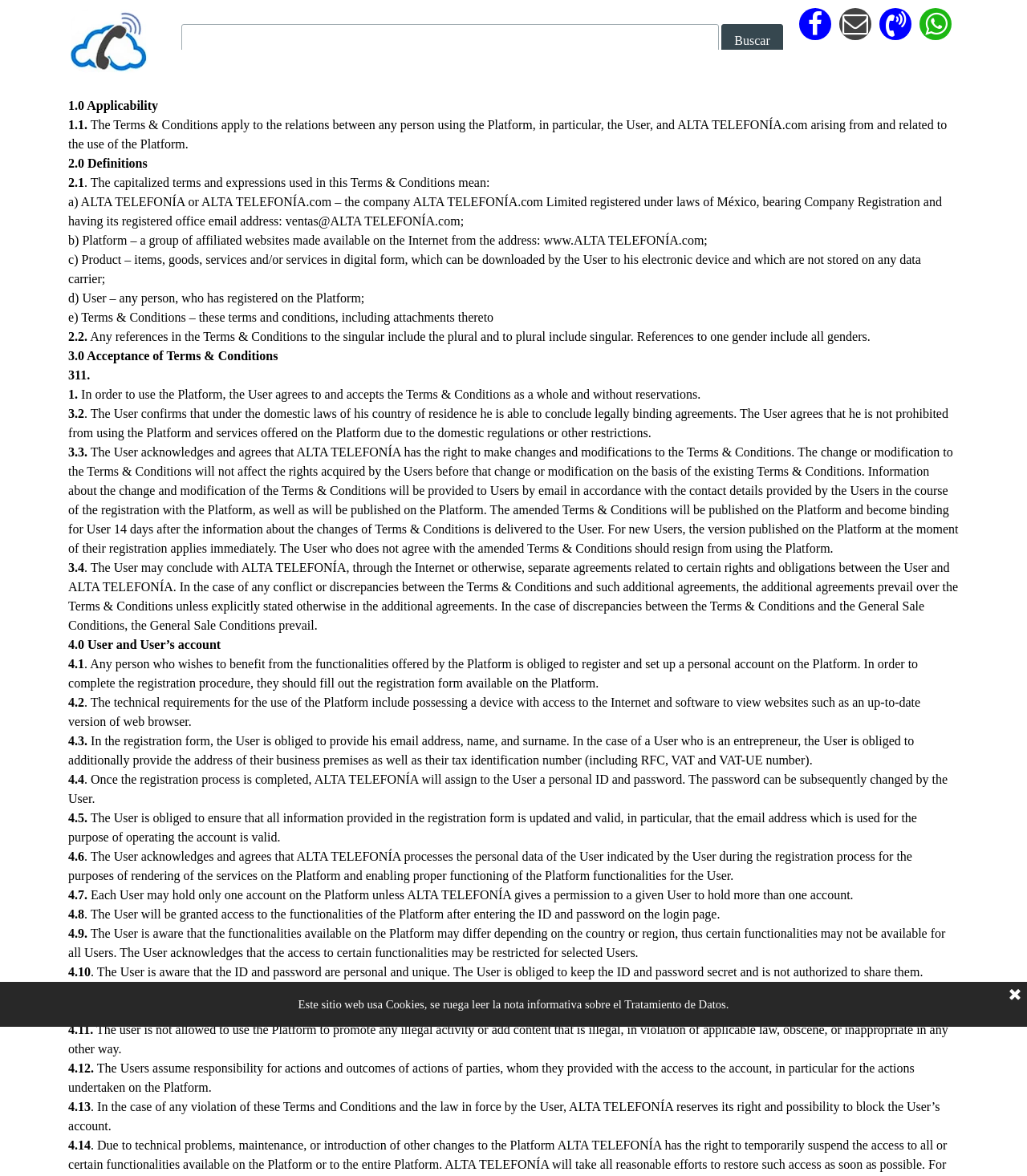Provide an in-depth caption for the webpage.

The webpage is titled "Terminos y condiciones" (Terms and Conditions) and is related to Alta Telefonia. At the top, there is a link to "Alta Telefonia" accompanied by an image of the company's logo. Below this, there is a search bar with a "Buscar" (Search) button.

The main content of the webpage is divided into sections, each with a heading and a series of paragraphs. The sections are numbered from 1.0 to 4.14 and cover topics such as the applicability of the terms and conditions, definitions, acceptance of terms, user accounts, and user responsibilities.

There are 34 paragraphs of text in total, with headings and subheadings that outline the different sections and subsections. The text is dense and appears to be a legal document outlining the terms and conditions of using the Alta Telefonia platform.

At the bottom of the page, there is a notice about the use of cookies on the website, accompanied by a link to a data protection notice. There is also a small image in the bottom right corner of the page, but its purpose is unclear.

Overall, the webpage is a formal, text-heavy document that outlines the terms and conditions of using the Alta Telefonia platform.